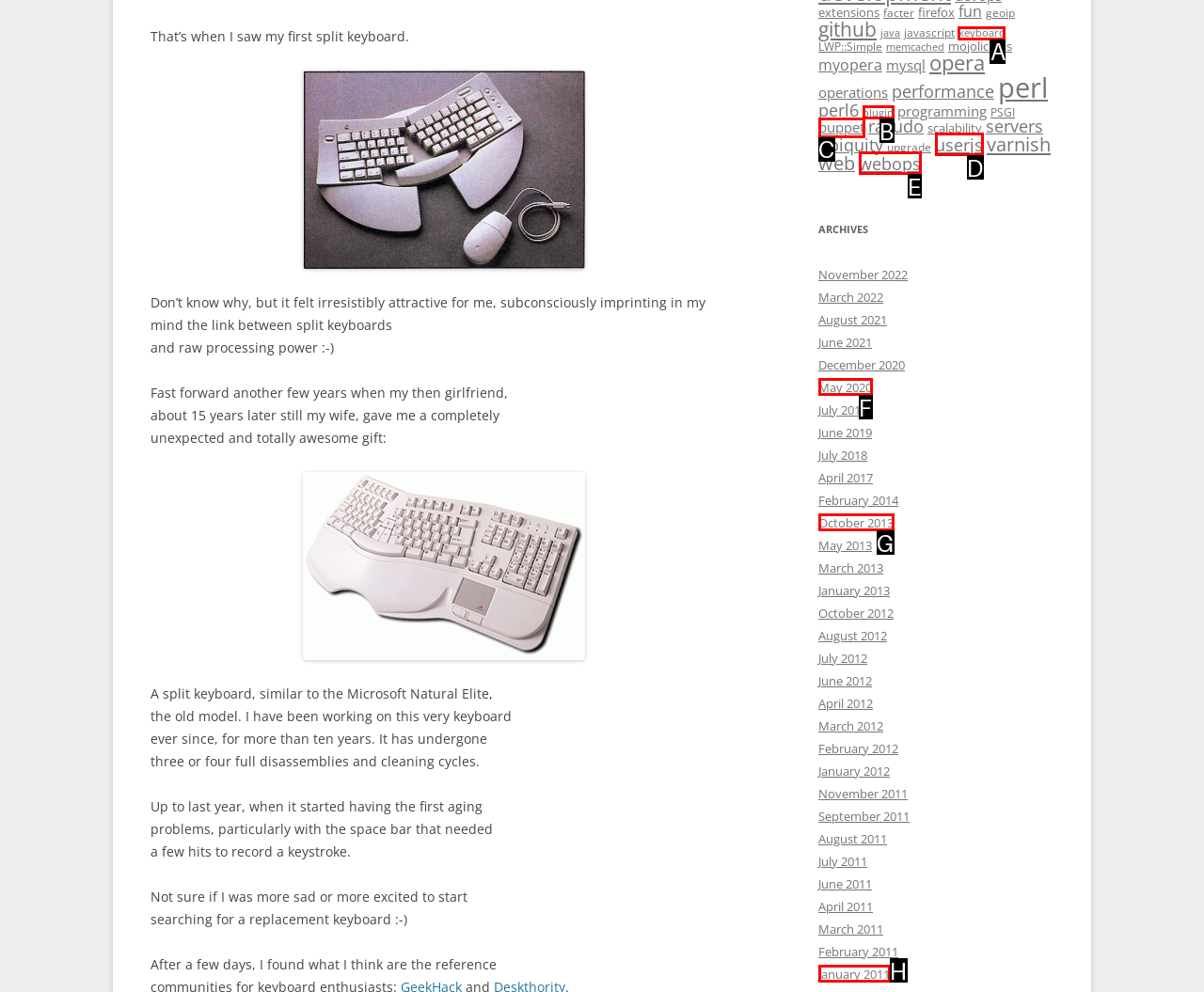Determine the correct UI element to click for this instruction: click the link 'keyboard'. Respond with the letter of the chosen element.

A